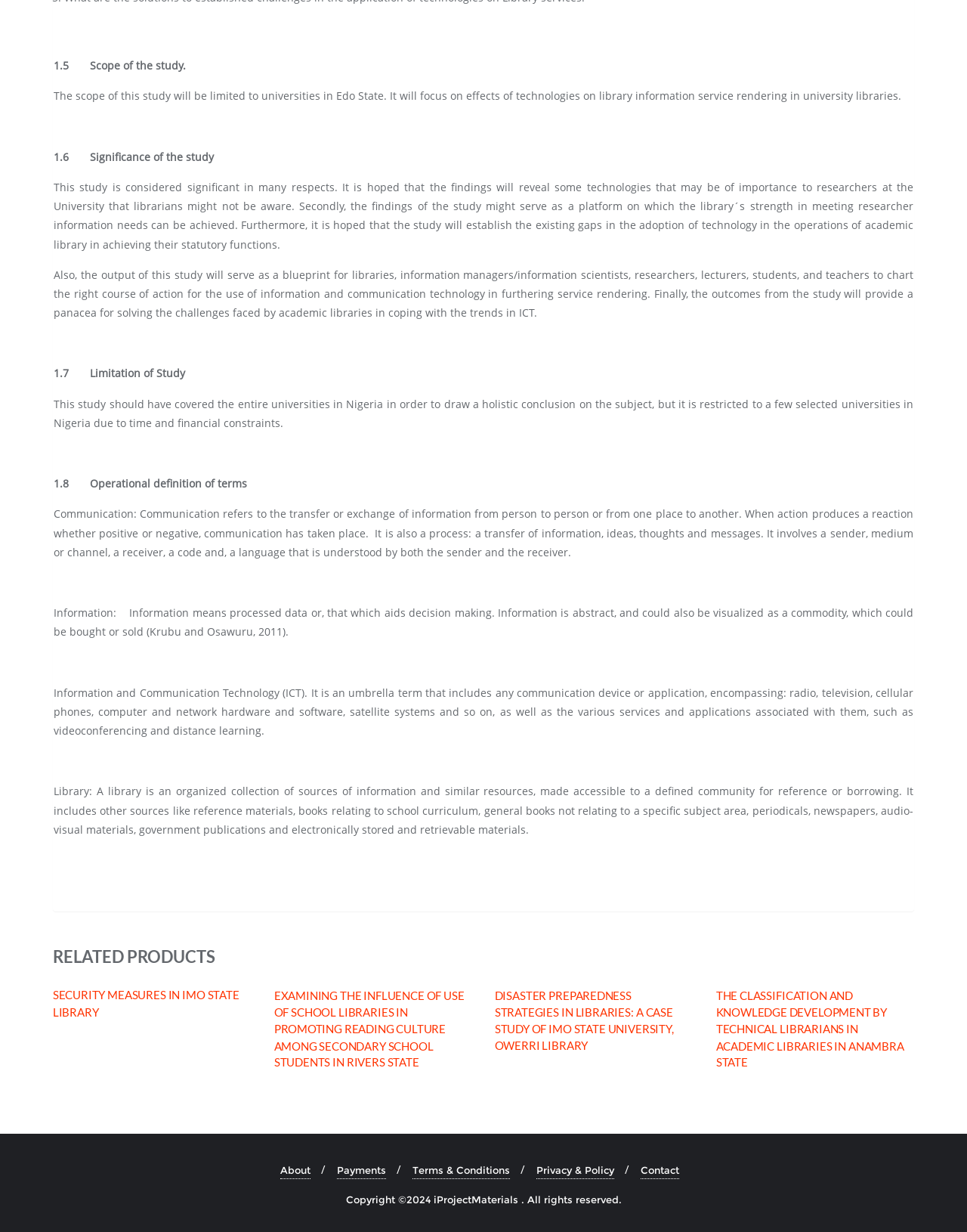Please provide a comprehensive response to the question below by analyzing the image: 
What is the scope of this study?

Based on the text, the scope of this study is limited to universities in Edo State, focusing on the effects of technologies on library information service rendering in university libraries.